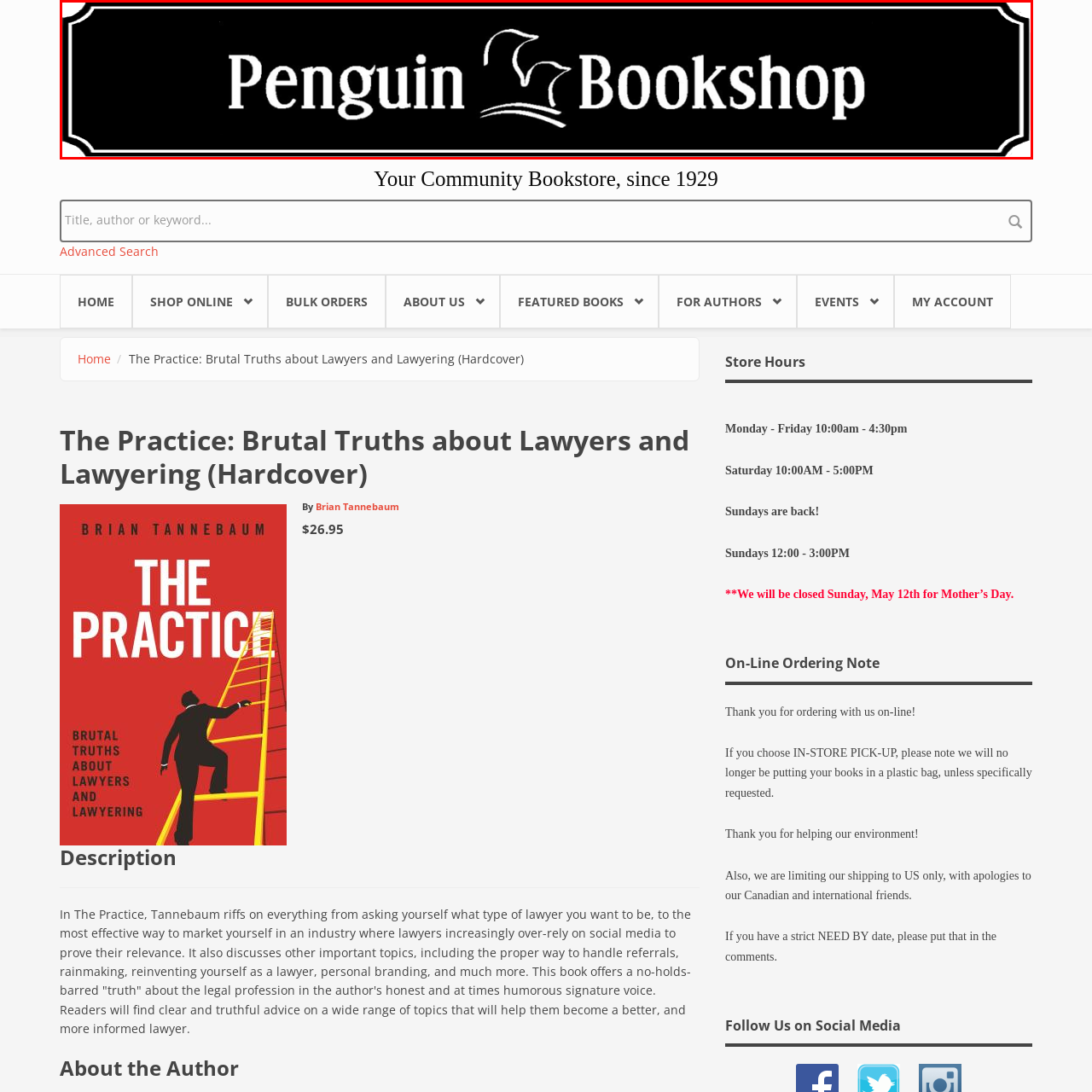Carefully examine the image inside the red box and generate a detailed caption for it.

The image features the logo of Penguin Bookshop, displayed prominently against a black background. The design showcases the name "Penguin" in an elegant white font, accompanied by a stylized penguin graphic. This logo embodies the spirit of the bookstore, which has been a cherished community resource since 1929, offering a diverse range of literature and fostering a love for reading in its patrons. The clean and classic design reflects the bookstore’s commitment to quality and service, inviting visitors to explore their collections and discover new reads.